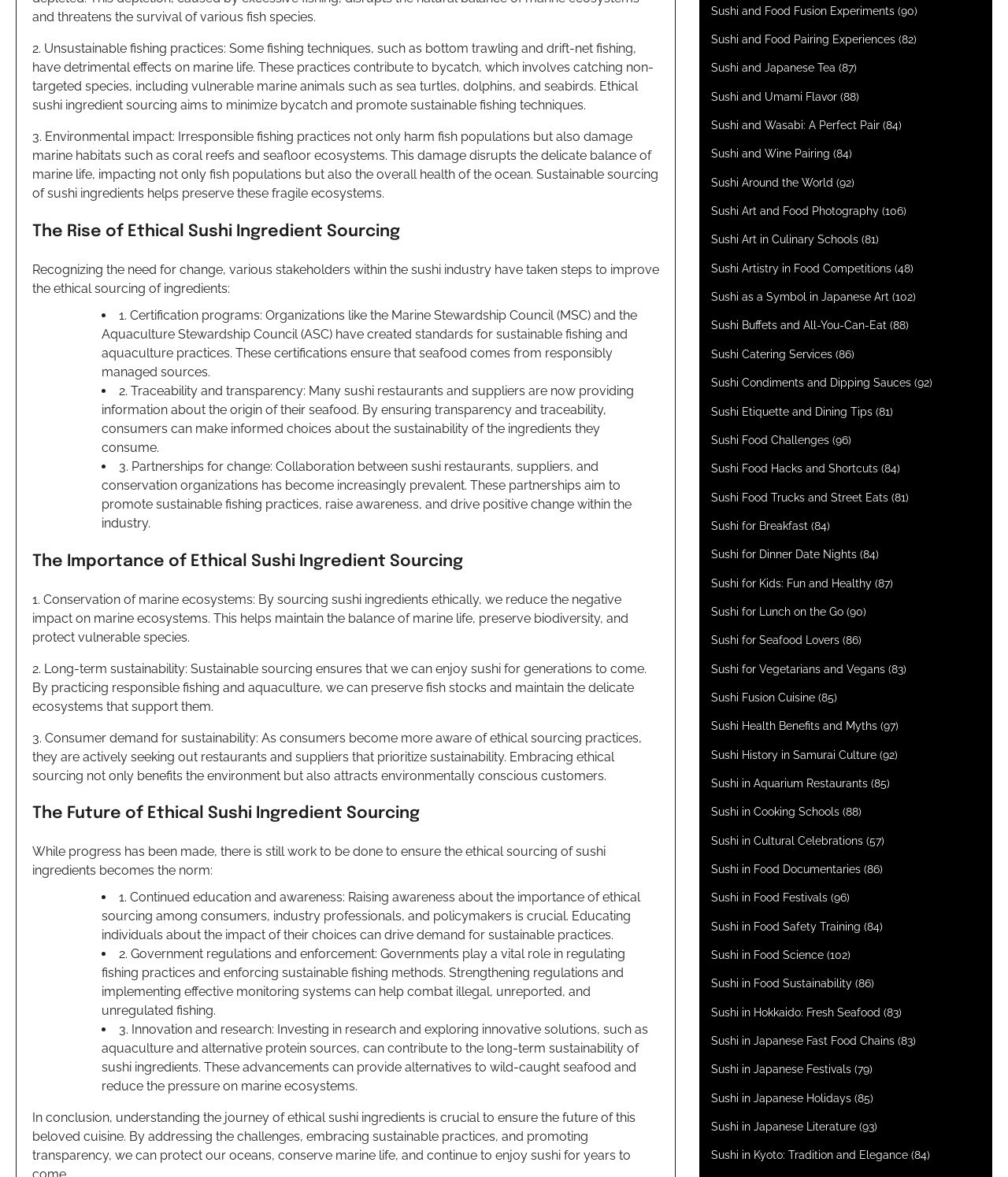Please determine the bounding box coordinates of the element to click on in order to accomplish the following task: "Explore 'Sushi and Wine Pairing'". Ensure the coordinates are four float numbers ranging from 0 to 1, i.e., [left, top, right, bottom].

[0.705, 0.125, 0.823, 0.136]